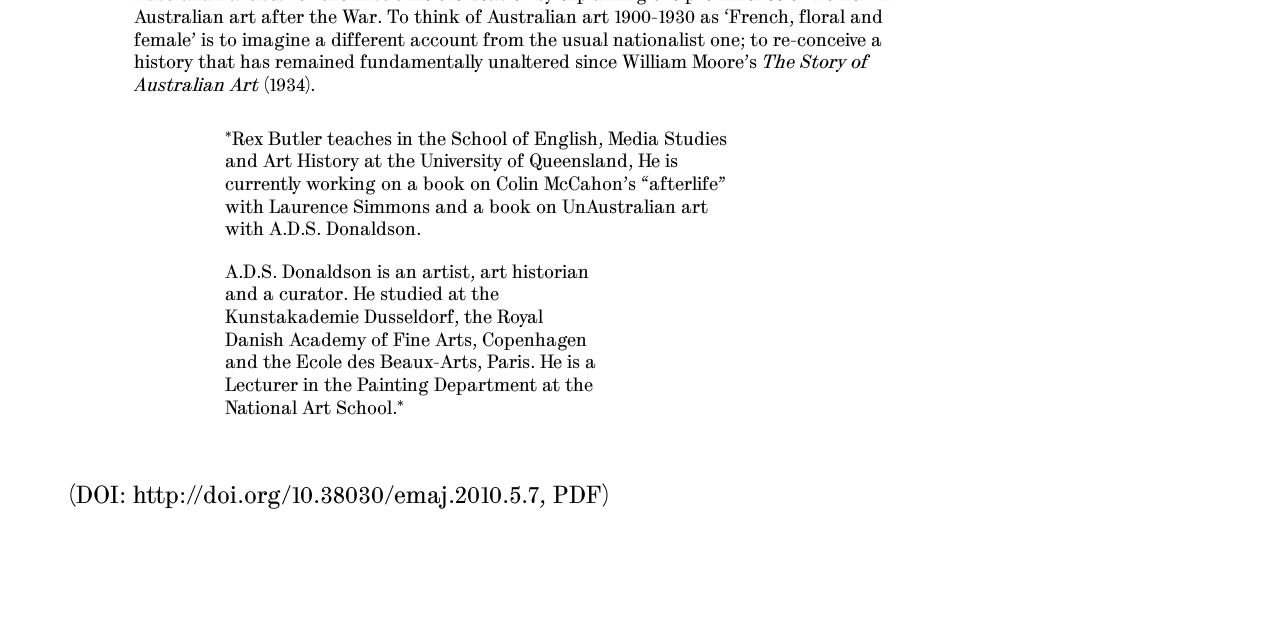Give the bounding box coordinates for the element described by: "PDF".

[0.432, 0.757, 0.47, 0.794]